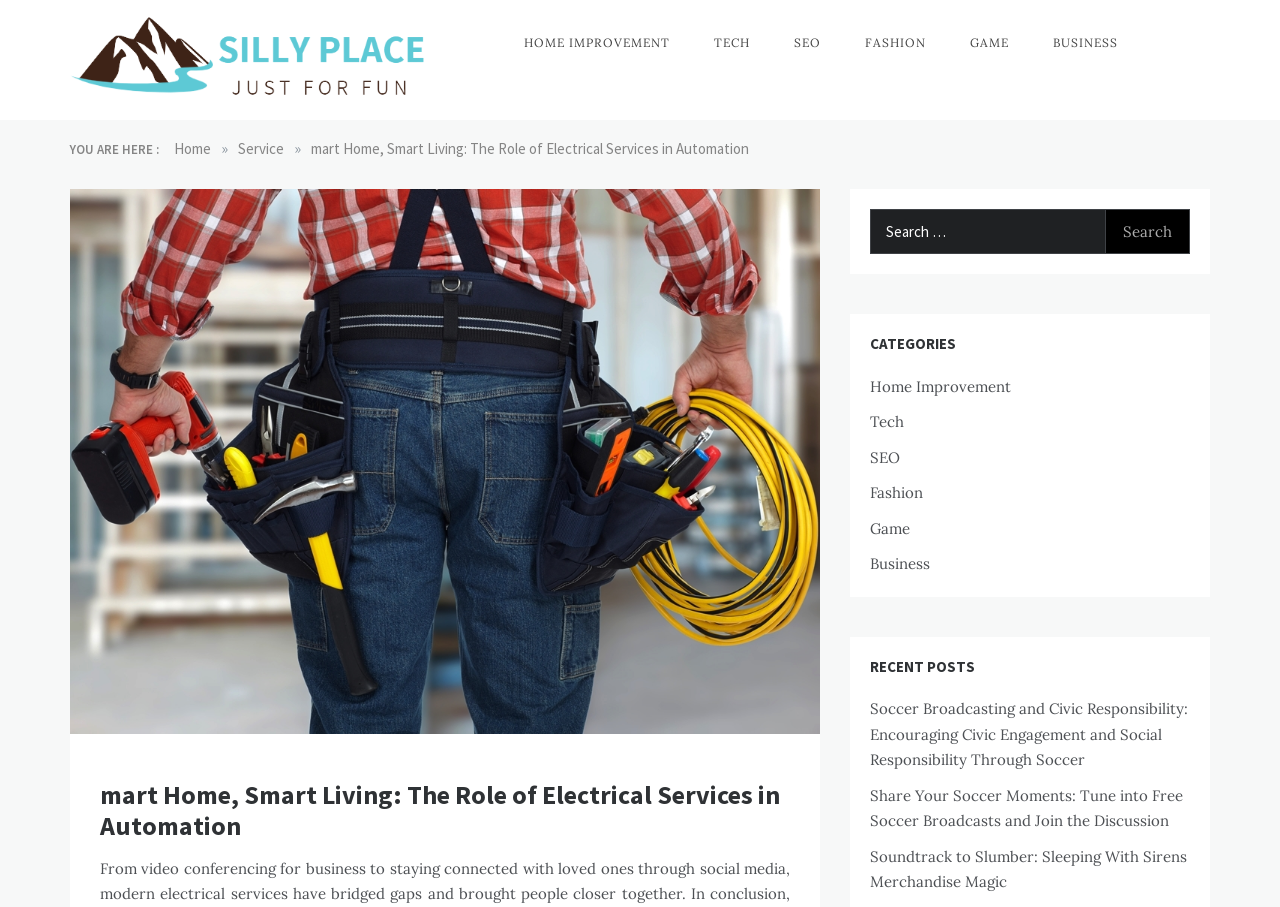Identify the bounding box coordinates necessary to click and complete the given instruction: "Click on HOME IMPROVEMENT".

[0.394, 0.0, 0.539, 0.095]